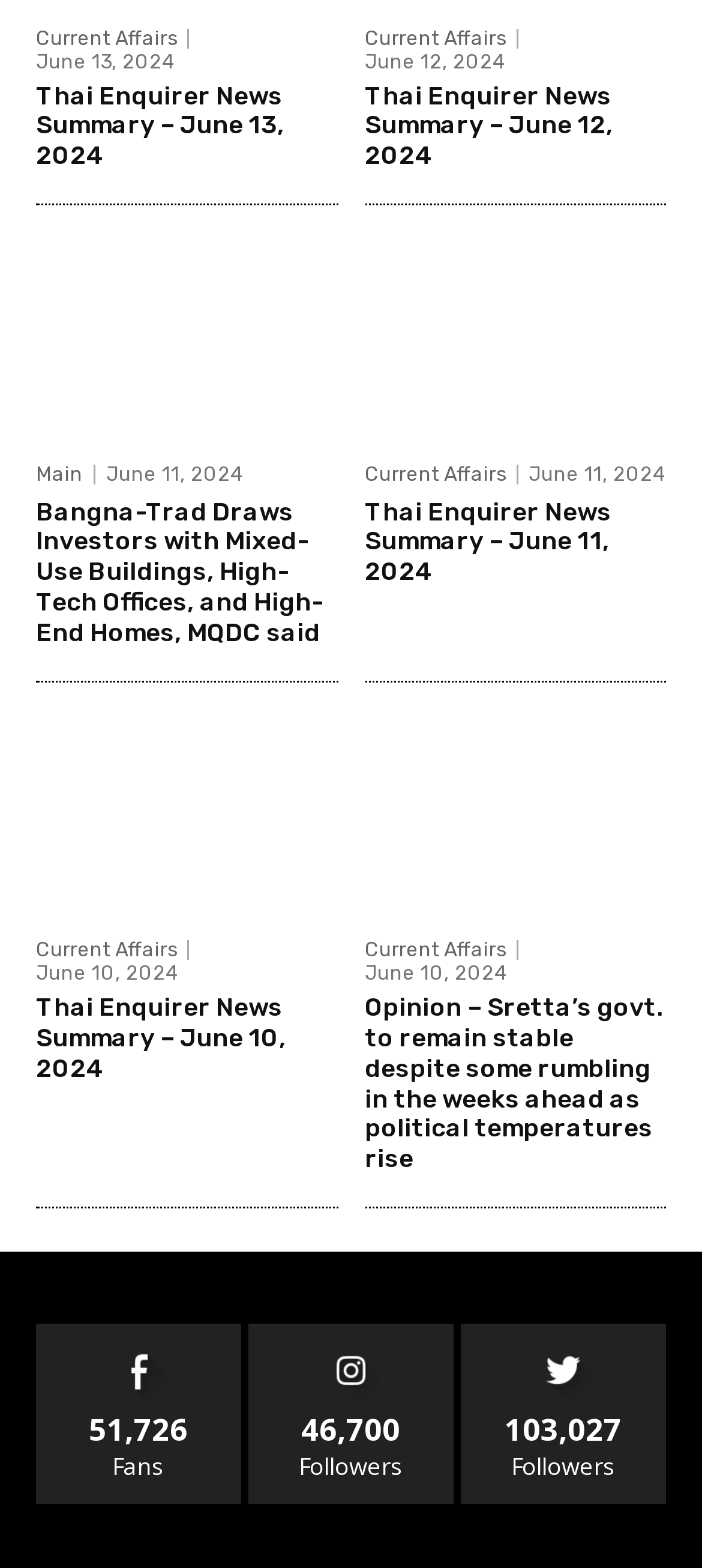Specify the bounding box coordinates (top-left x, top-left y, bottom-right x, bottom-right y) of the UI element in the screenshot that matches this description: Main

[0.051, 0.296, 0.136, 0.309]